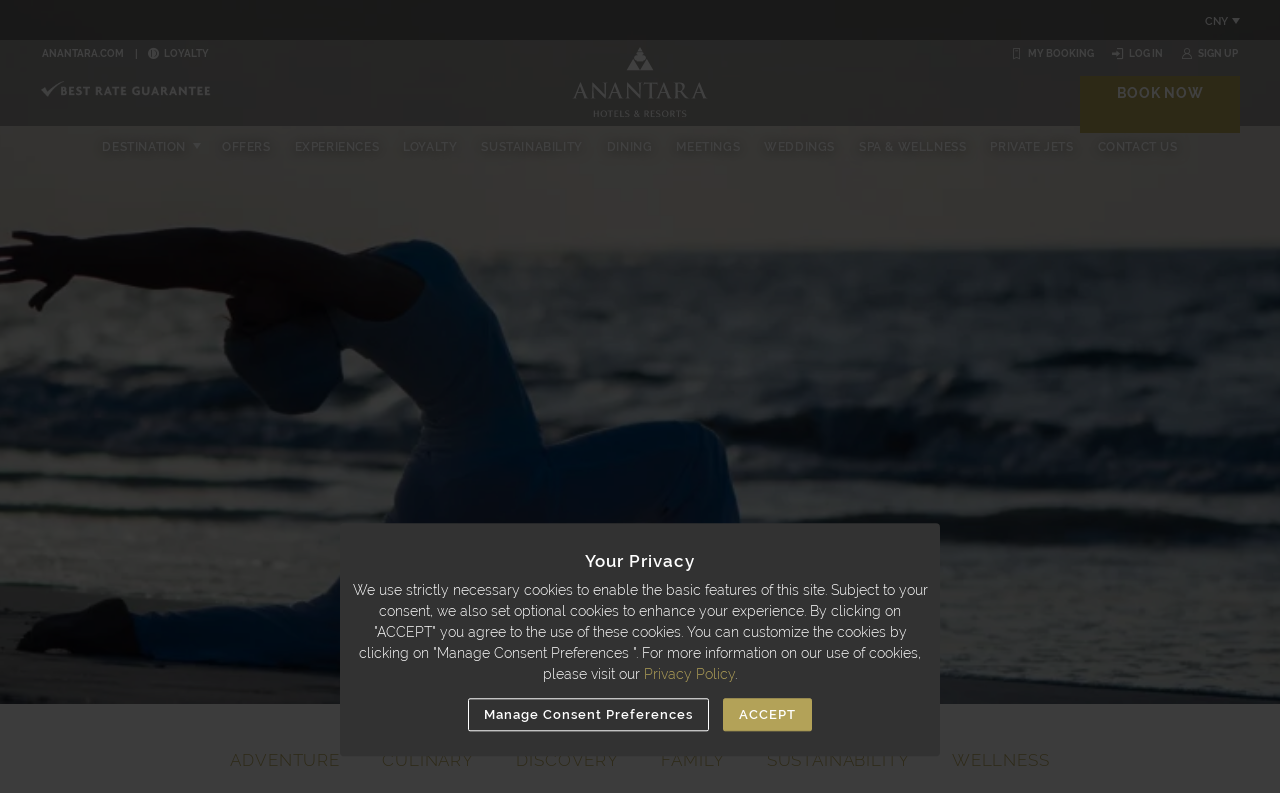What is the purpose of the 'MANAGE CONSENT PREFERENCES' link?
Based on the screenshot, provide a one-word or short-phrase response.

To customize cookies